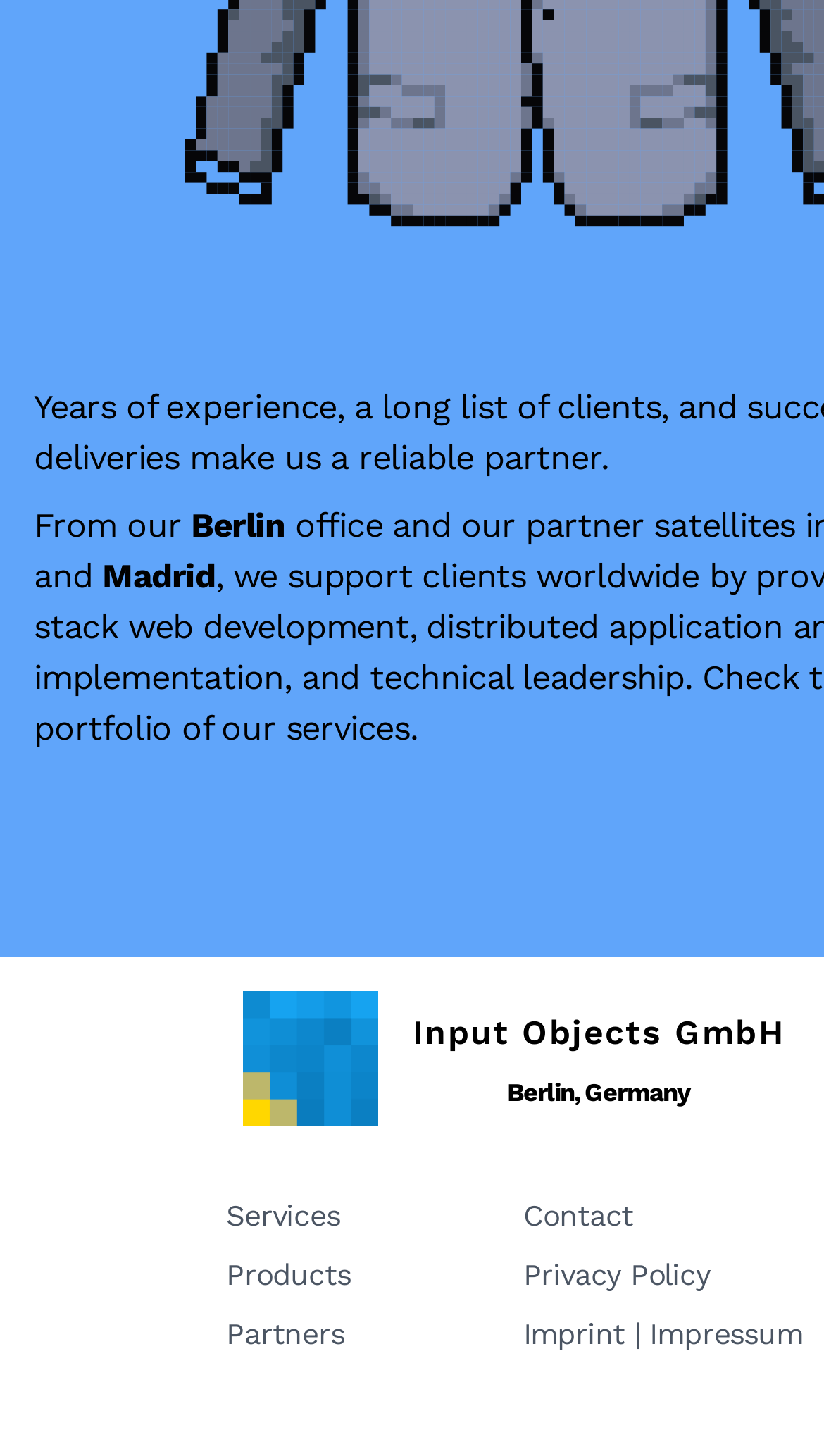Determine the bounding box coordinates of the UI element described by: "Partners".

[0.275, 0.904, 0.418, 0.927]